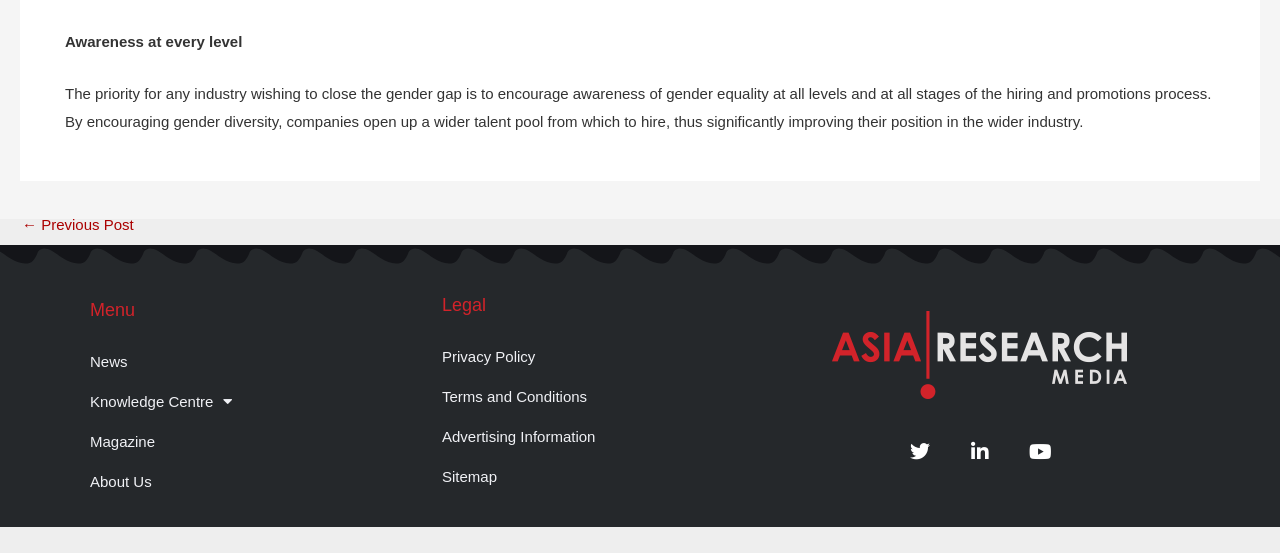How many social media links are available?
Give a comprehensive and detailed explanation for the question.

There are three social media links available, 'Twitter', 'Linkedin-in', and 'Youtube', which can be found in the footer widget section of the webpage.